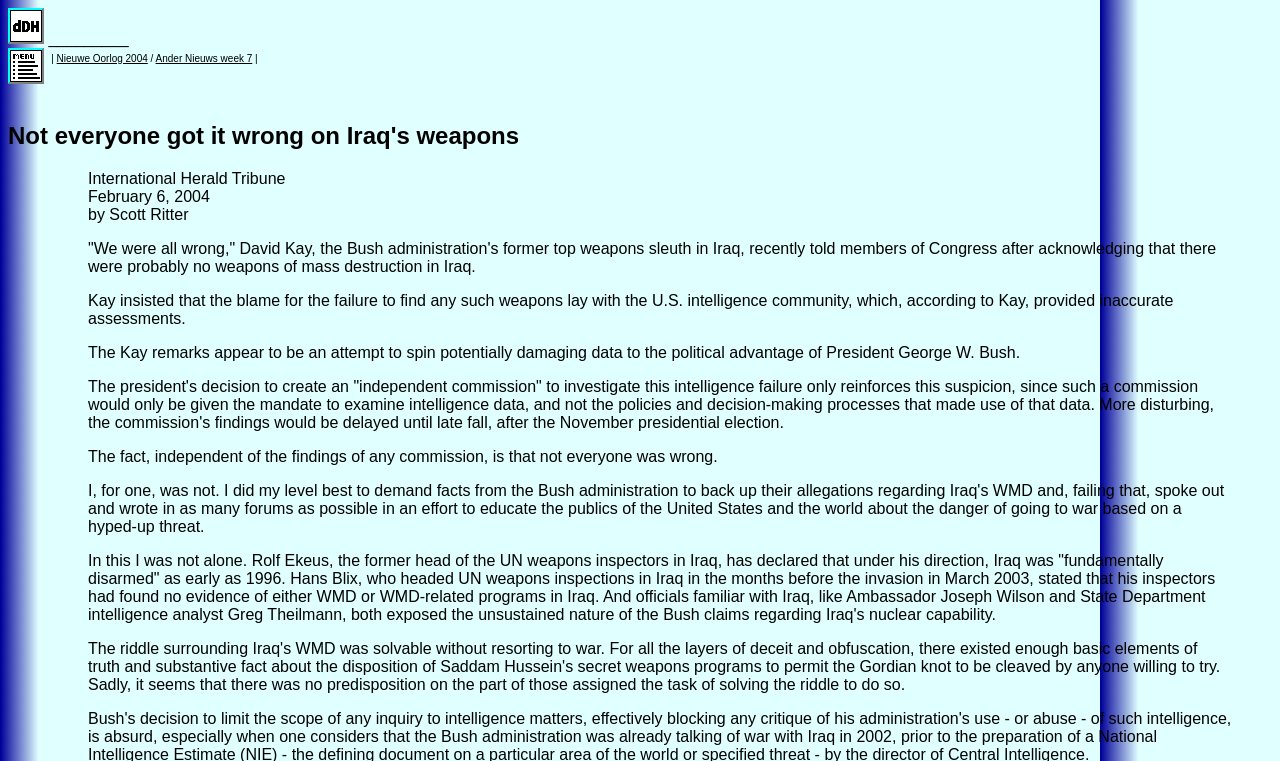Determine the bounding box coordinates for the HTML element mentioned in the following description: "Nieuwe Oorlog 2004". The coordinates should be a list of four floats ranging from 0 to 1, represented as [left, top, right, bottom].

[0.044, 0.07, 0.115, 0.084]